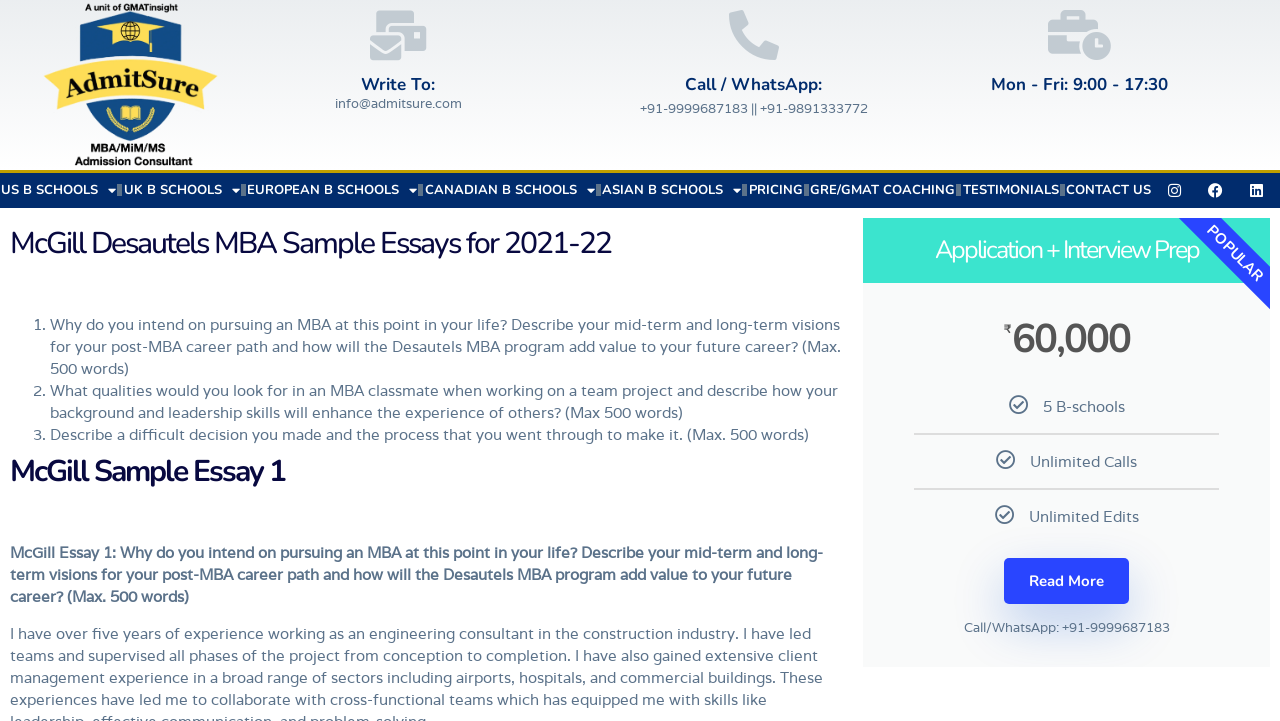Given the element description, predict the bounding box coordinates in the format (top-left x, top-left y, bottom-right x, bottom-right y), using floating point numbers between 0 and 1: Canadian B Schools

[0.331, 0.239, 0.466, 0.288]